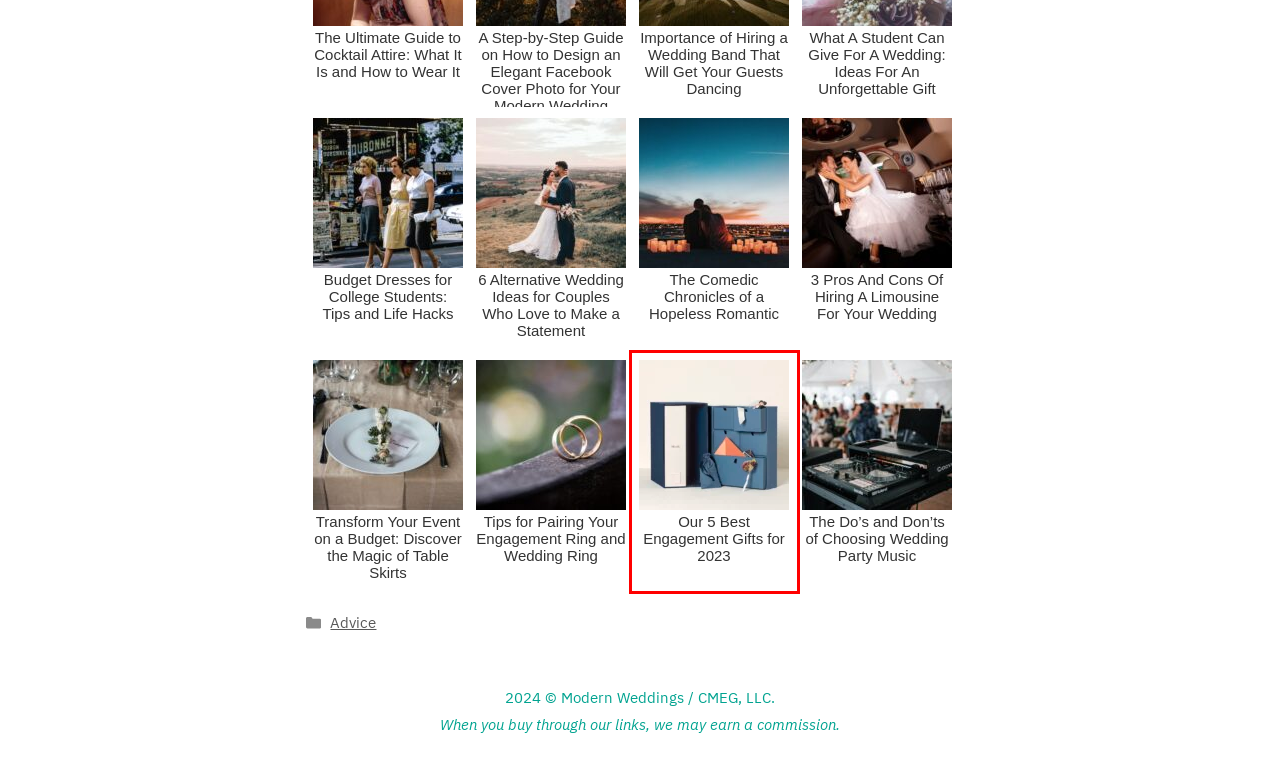Given a webpage screenshot with a UI element marked by a red bounding box, choose the description that best corresponds to the new webpage that will appear after clicking the element. The candidates are:
A. Tips for Pairing Your Engagement Ring and Wedding Ring
B. 6 Alternative Wedding Ideas for Couples Who Love to Make a Statement
C. The Do’s and Don’ts of Choosing Wedding Party Music
D. Our 5 Best Engagement Gifts for 2023
E. Budget Dresses for College Students: Tips and Life Hacks
F. The Comedic Chronicles of a Hopeless Romantic
G. Transform Your Event on a Budget: Discover the Magic of Table Skirts
H. 3 Pros And Cons Of Hiring A Limousine For Your Wedding

D